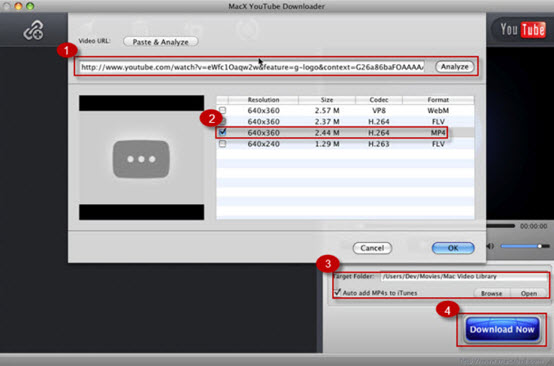Respond to the question below with a concise word or phrase:
What information is displayed in the table?

Video details